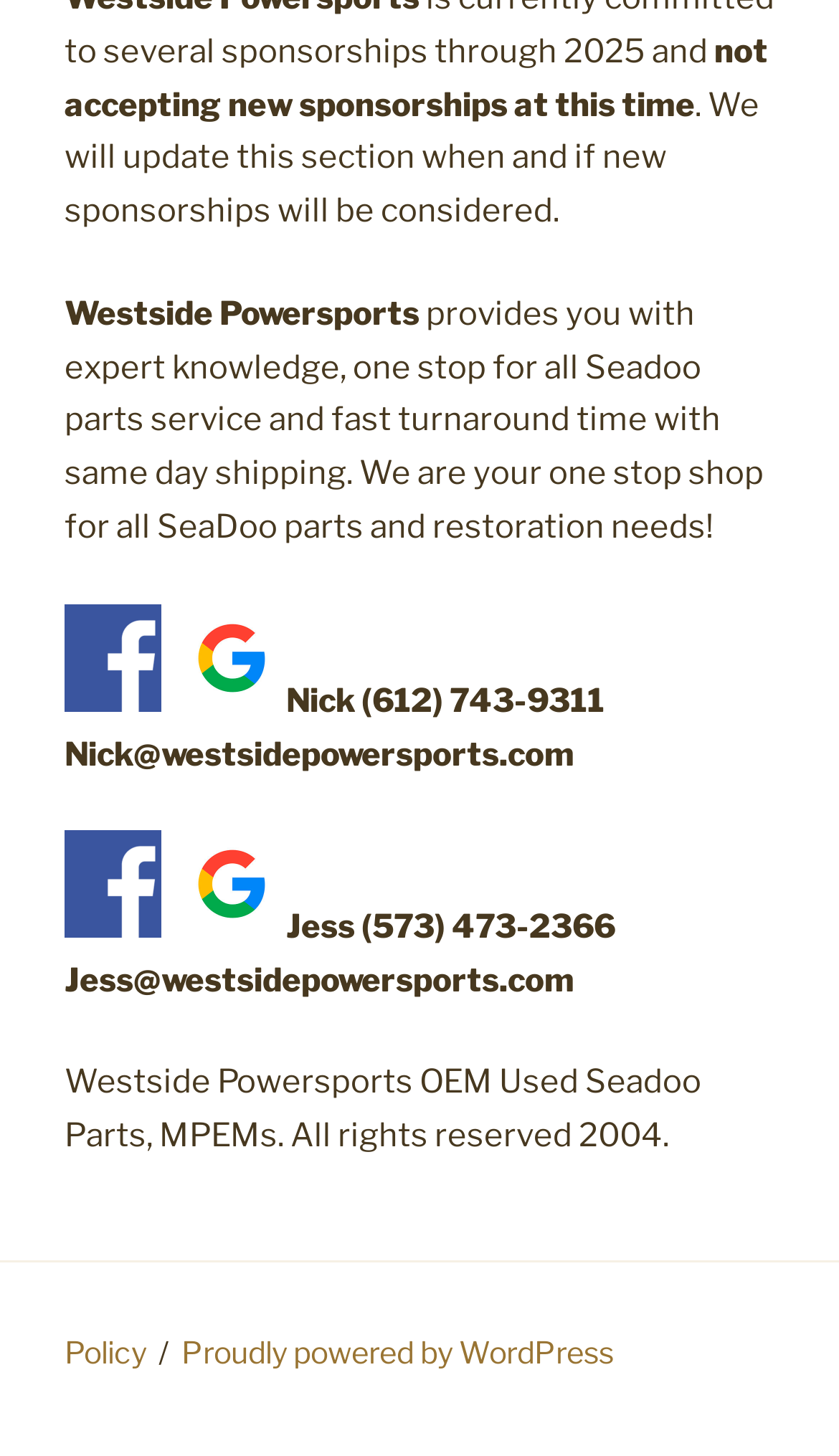What social media platforms are linked?
Using the image as a reference, answer the question with a short word or phrase.

Facebook and Google